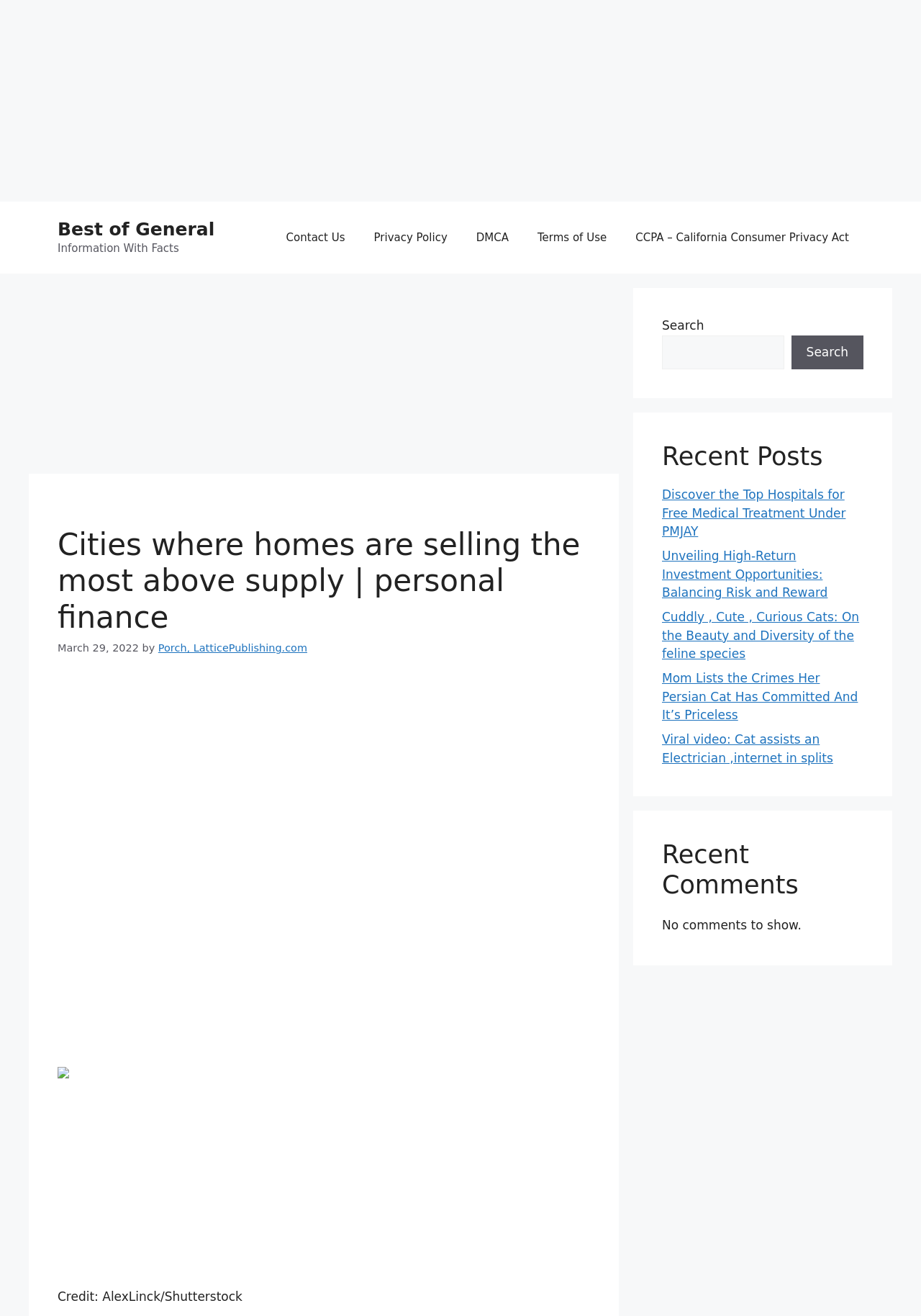Indicate the bounding box coordinates of the element that needs to be clicked to satisfy the following instruction: "Search for something". The coordinates should be four float numbers between 0 and 1, i.e., [left, top, right, bottom].

[0.719, 0.255, 0.851, 0.281]